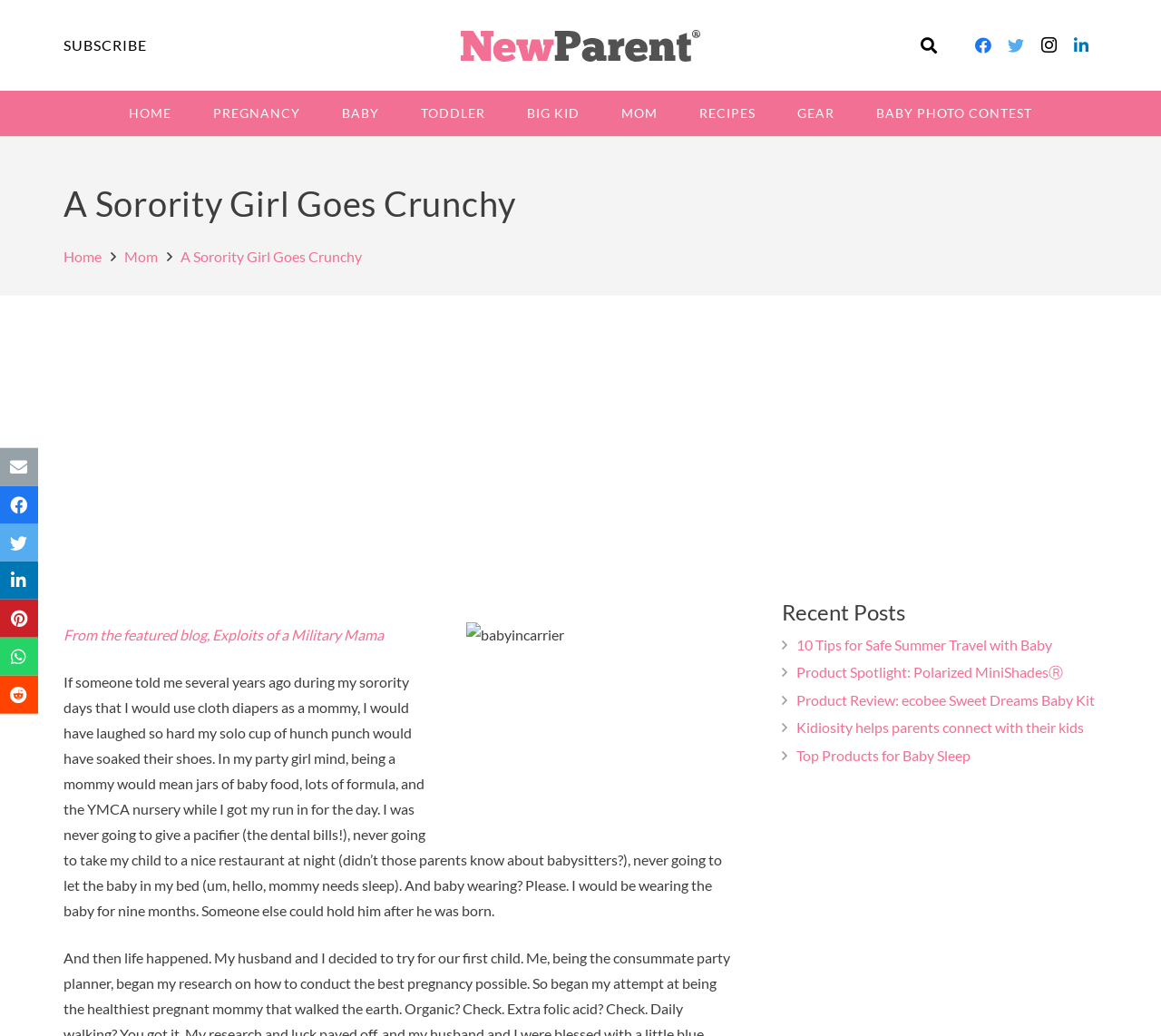Can you determine the bounding box coordinates of the area that needs to be clicked to fulfill the following instruction: "Share this article on Twitter"?

[0.0, 0.506, 0.033, 0.542]